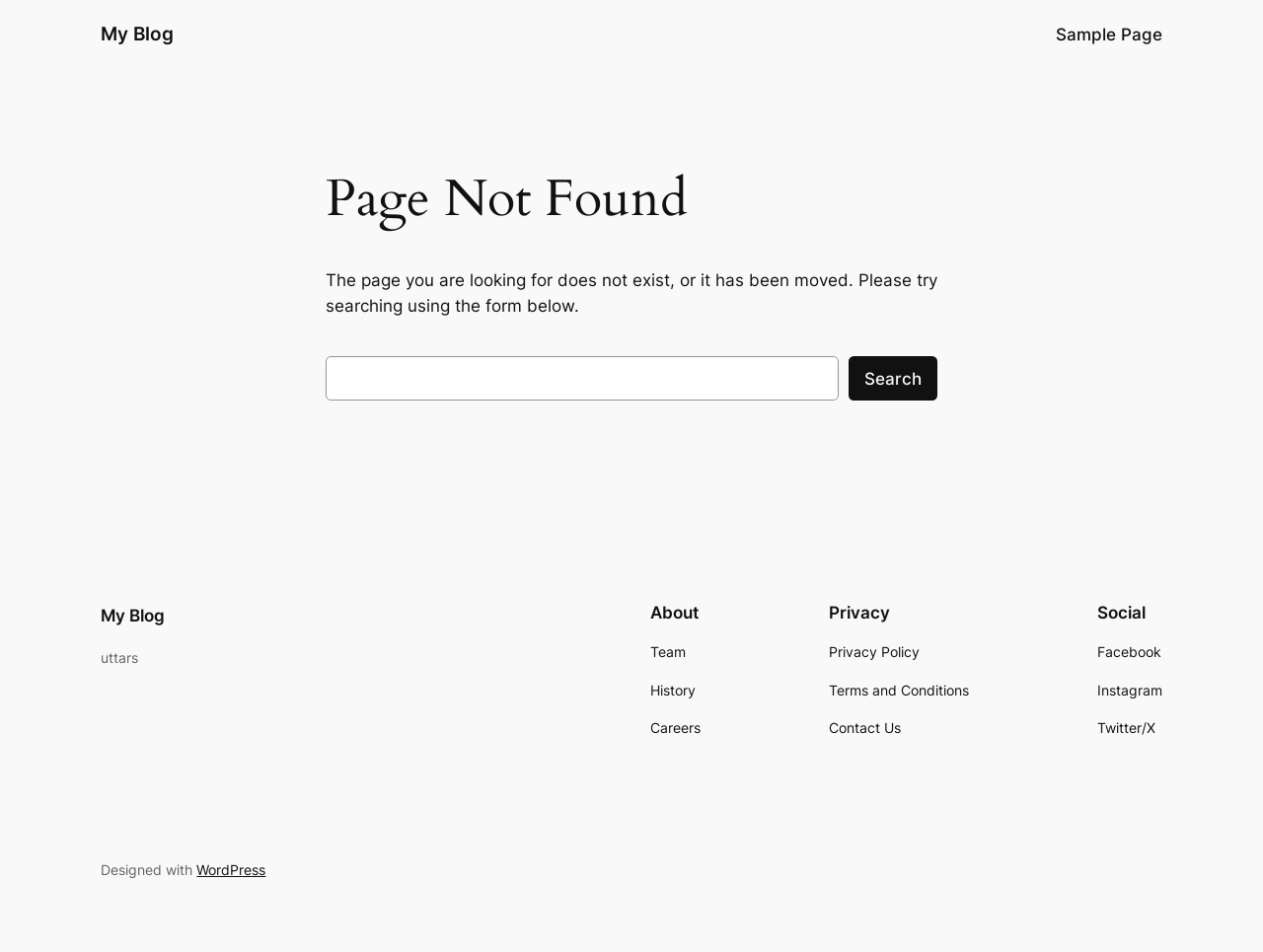Identify the bounding box coordinates for the element that needs to be clicked to fulfill this instruction: "Search for something". Provide the coordinates in the format of four float numbers between 0 and 1: [left, top, right, bottom].

[0.258, 0.374, 0.742, 0.421]